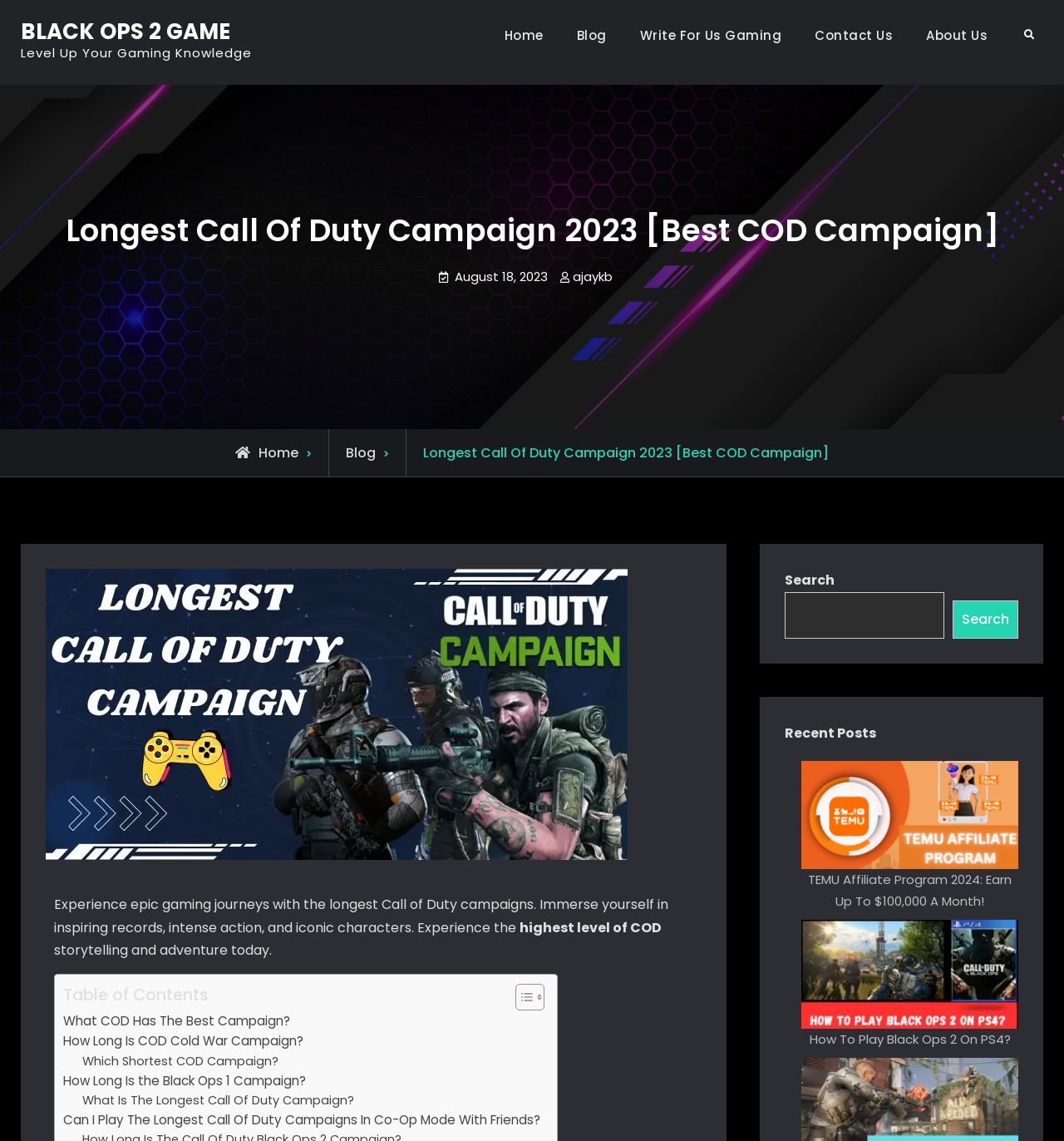Identify the bounding box coordinates for the element you need to click to achieve the following task: "Go to the Home page". The coordinates must be four float values ranging from 0 to 1, formatted as [left, top, right, bottom].

[0.458, 0.018, 0.526, 0.044]